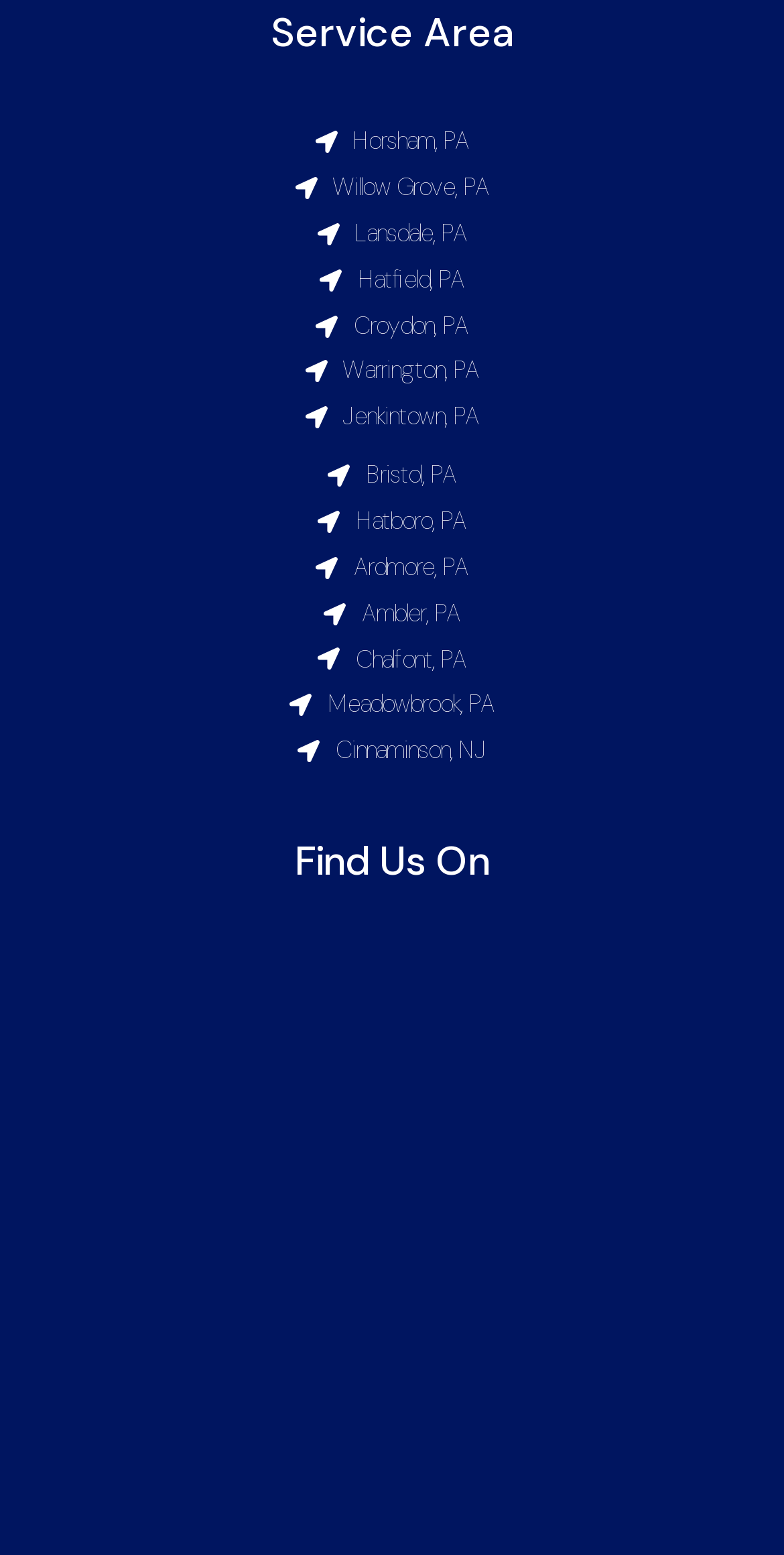What is the service area of this webpage?
Give a single word or phrase answer based on the content of the image.

Pennsylvania and New Jersey